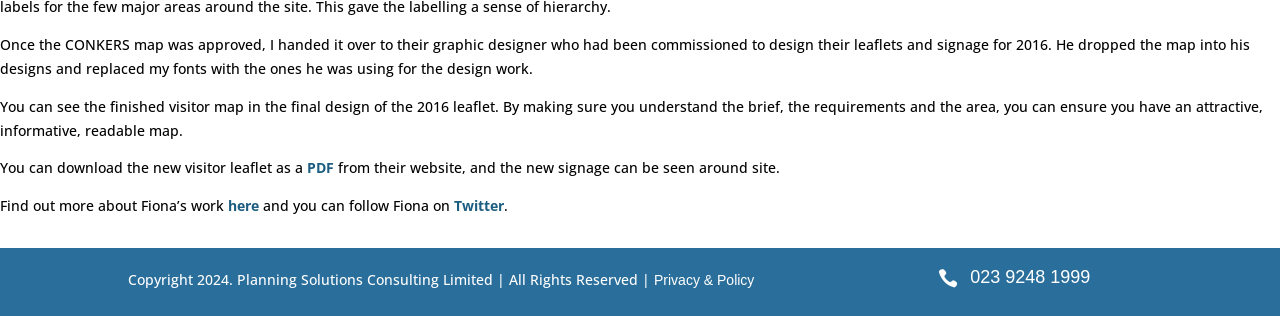Give the bounding box coordinates for the element described as: "The Valley 1: Fintan'sTale".

None